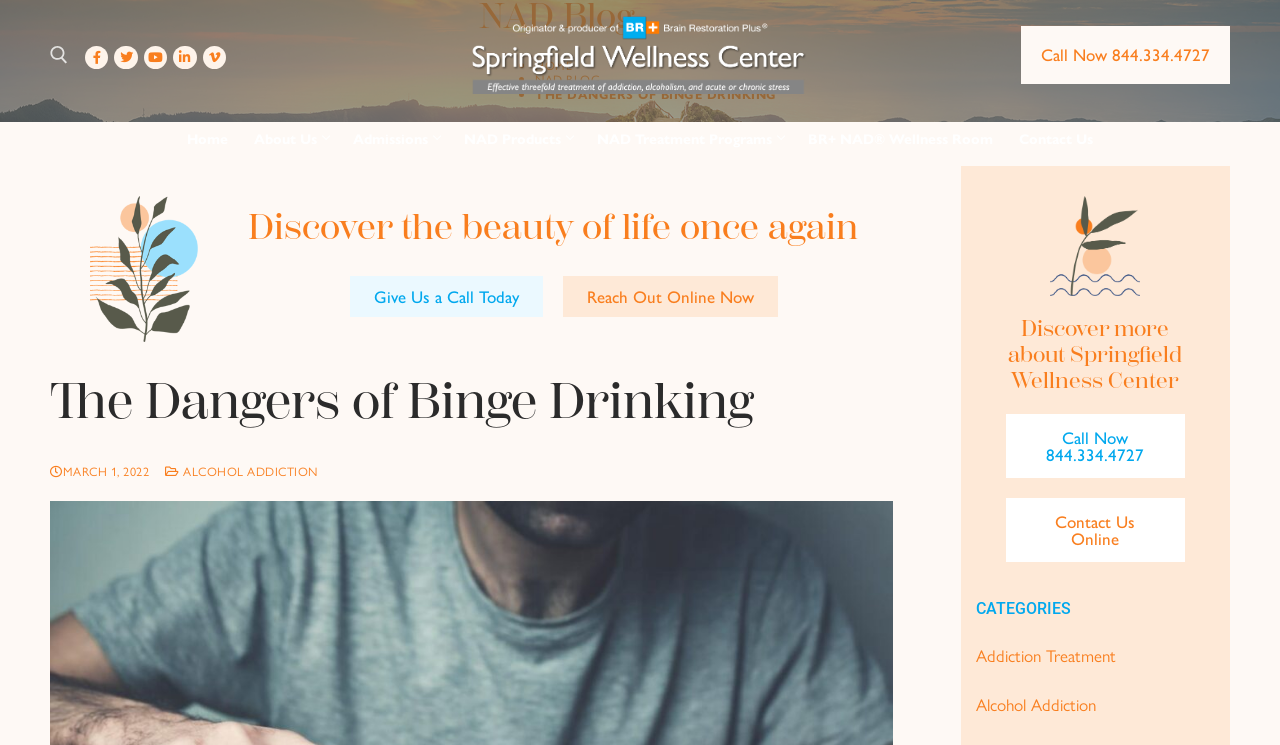Answer this question in one word or a short phrase: How many images are there on the page?

3